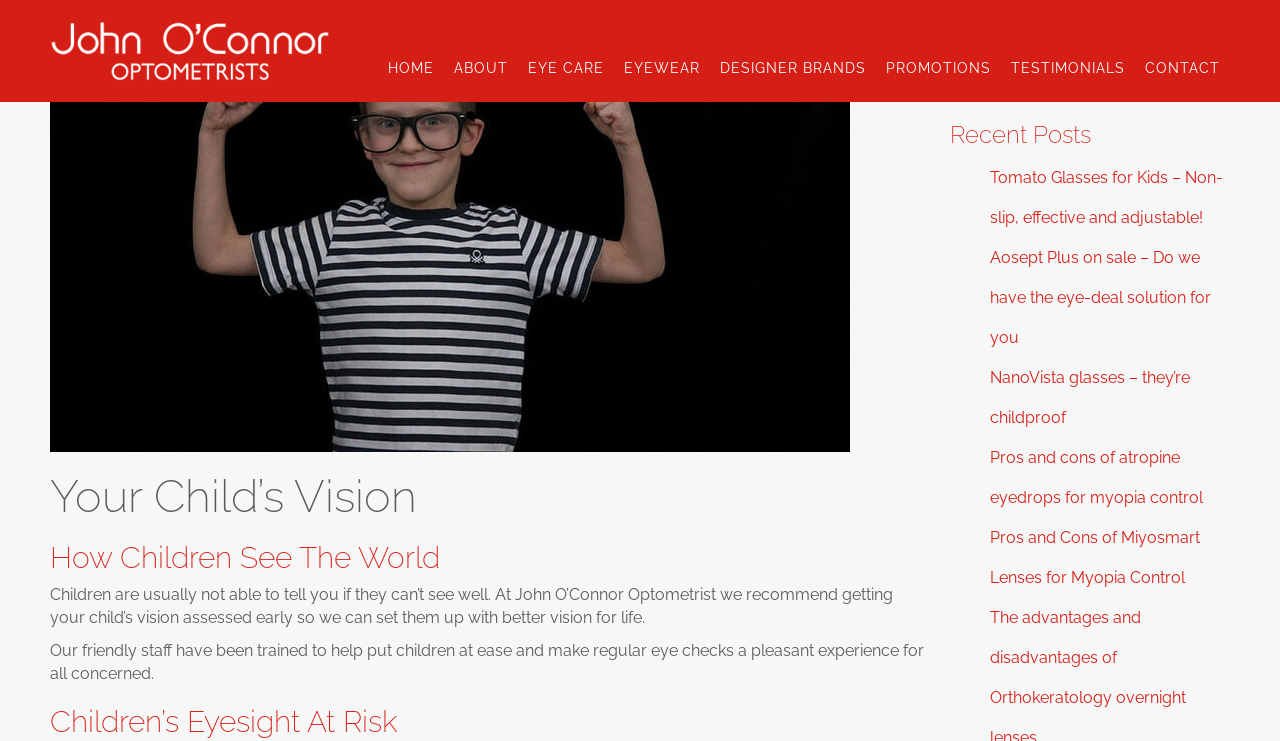Answer in one word or a short phrase: 
What is the topic of the recent posts section?

Glasses and eye care